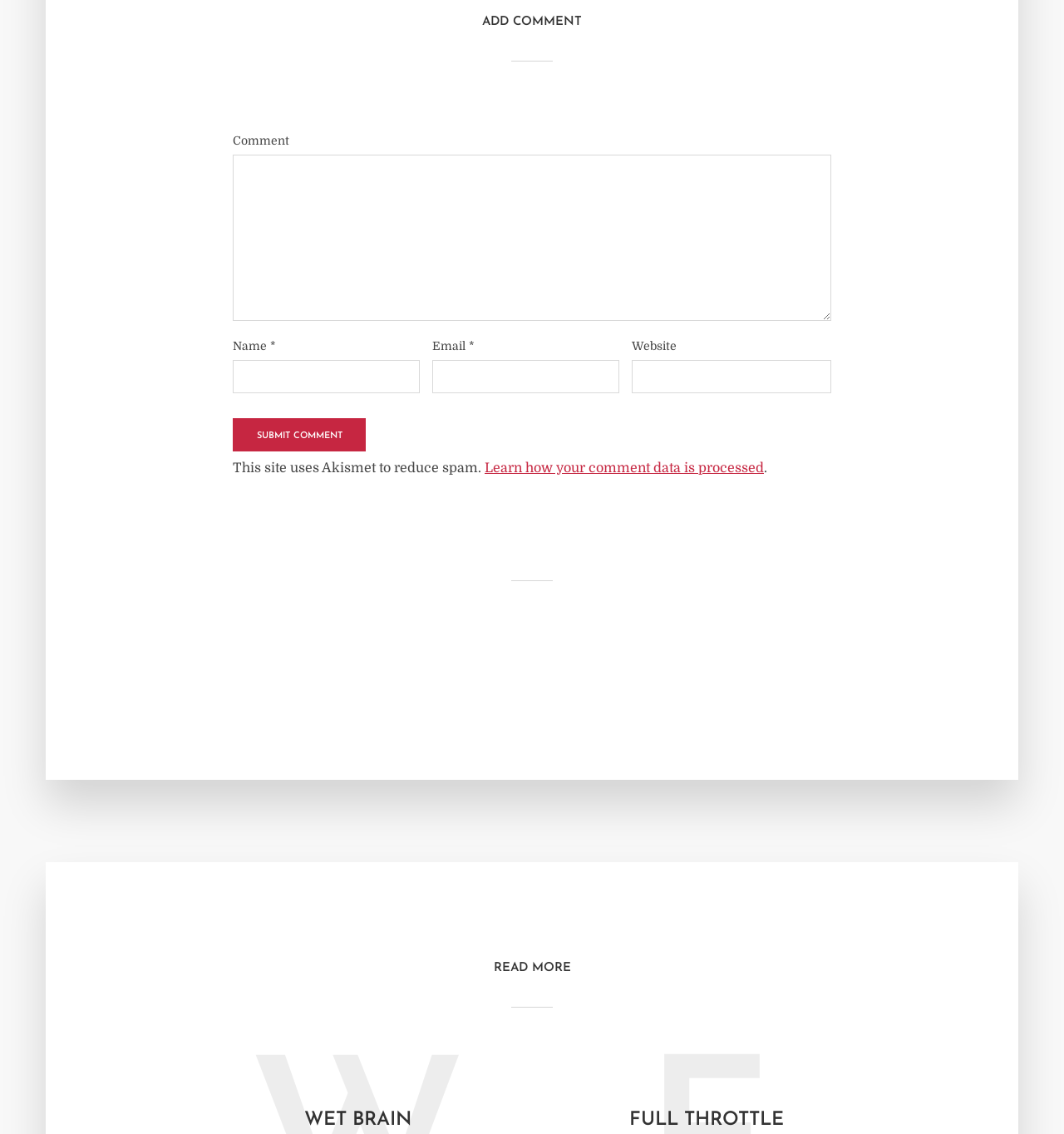Could you find the bounding box coordinates of the clickable area to complete this instruction: "Type your name"?

[0.219, 0.317, 0.395, 0.347]